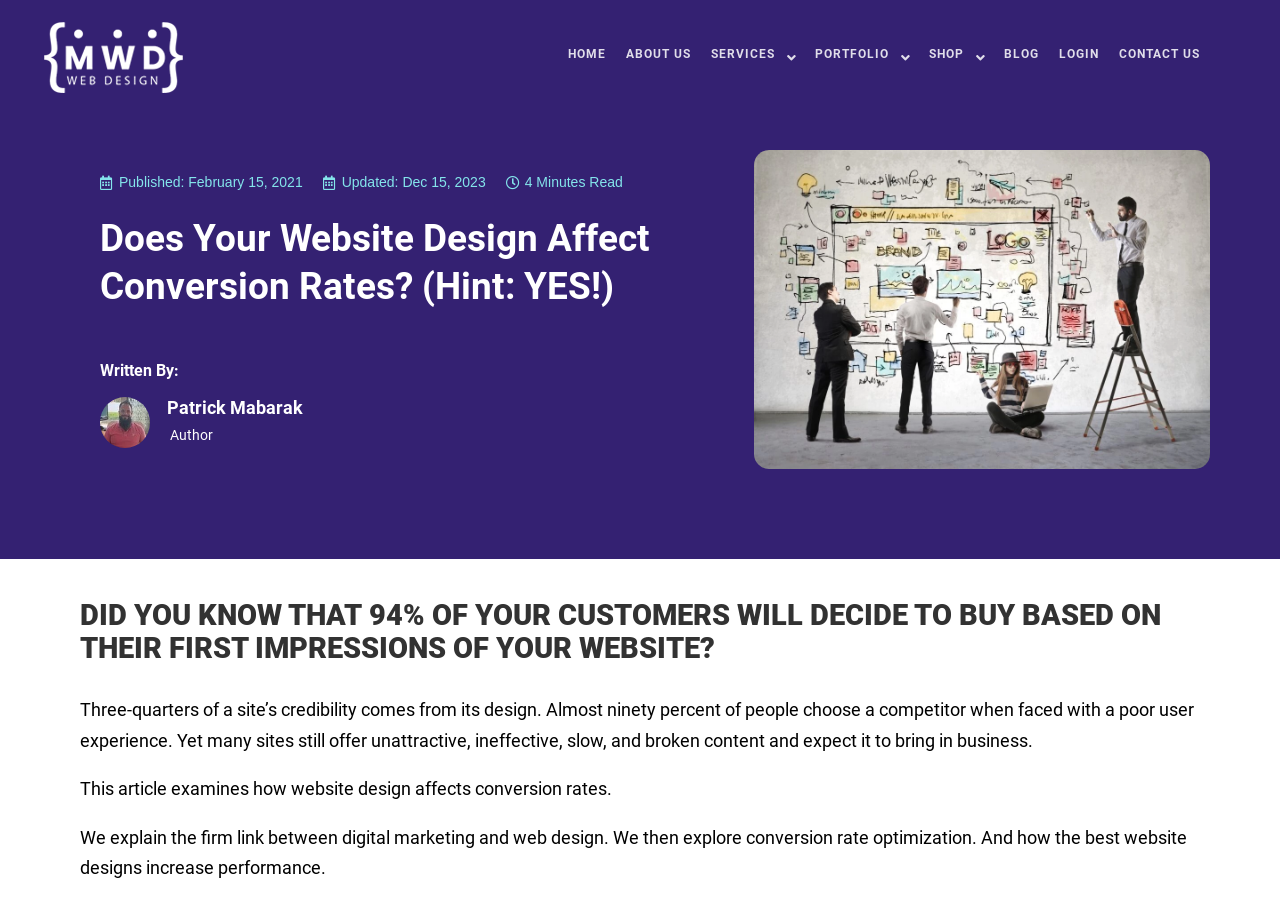Pinpoint the bounding box coordinates of the clickable element needed to complete the instruction: "Read the blog post by Patrick Mabarak". The coordinates should be provided as four float numbers between 0 and 1: [left, top, right, bottom].

[0.13, 0.44, 0.237, 0.464]